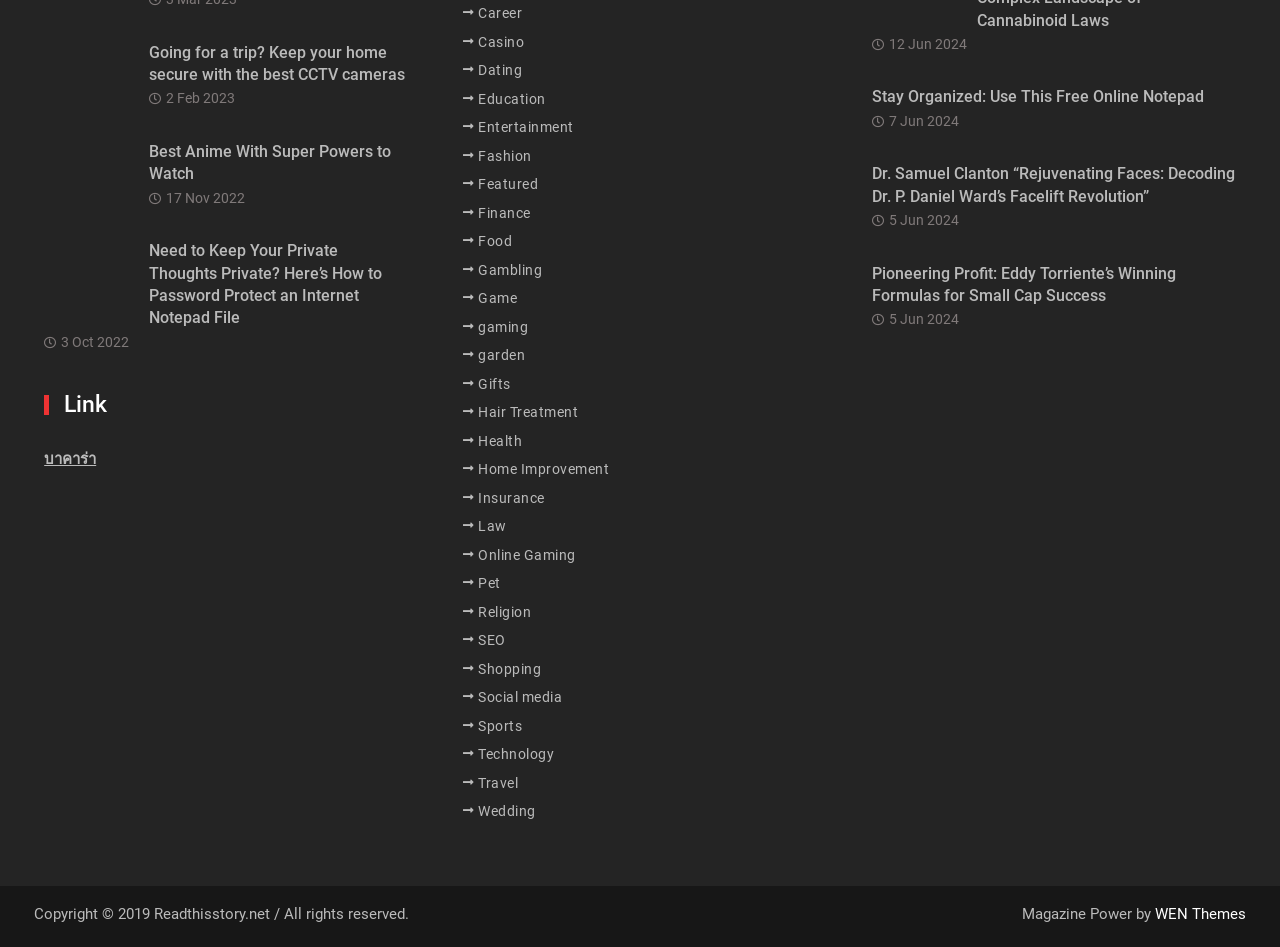Determine the bounding box coordinates of the clickable element necessary to fulfill the instruction: "Explore 'บาคาร่า'". Provide the coordinates as four float numbers within the 0 to 1 range, i.e., [left, top, right, bottom].

[0.035, 0.476, 0.075, 0.495]